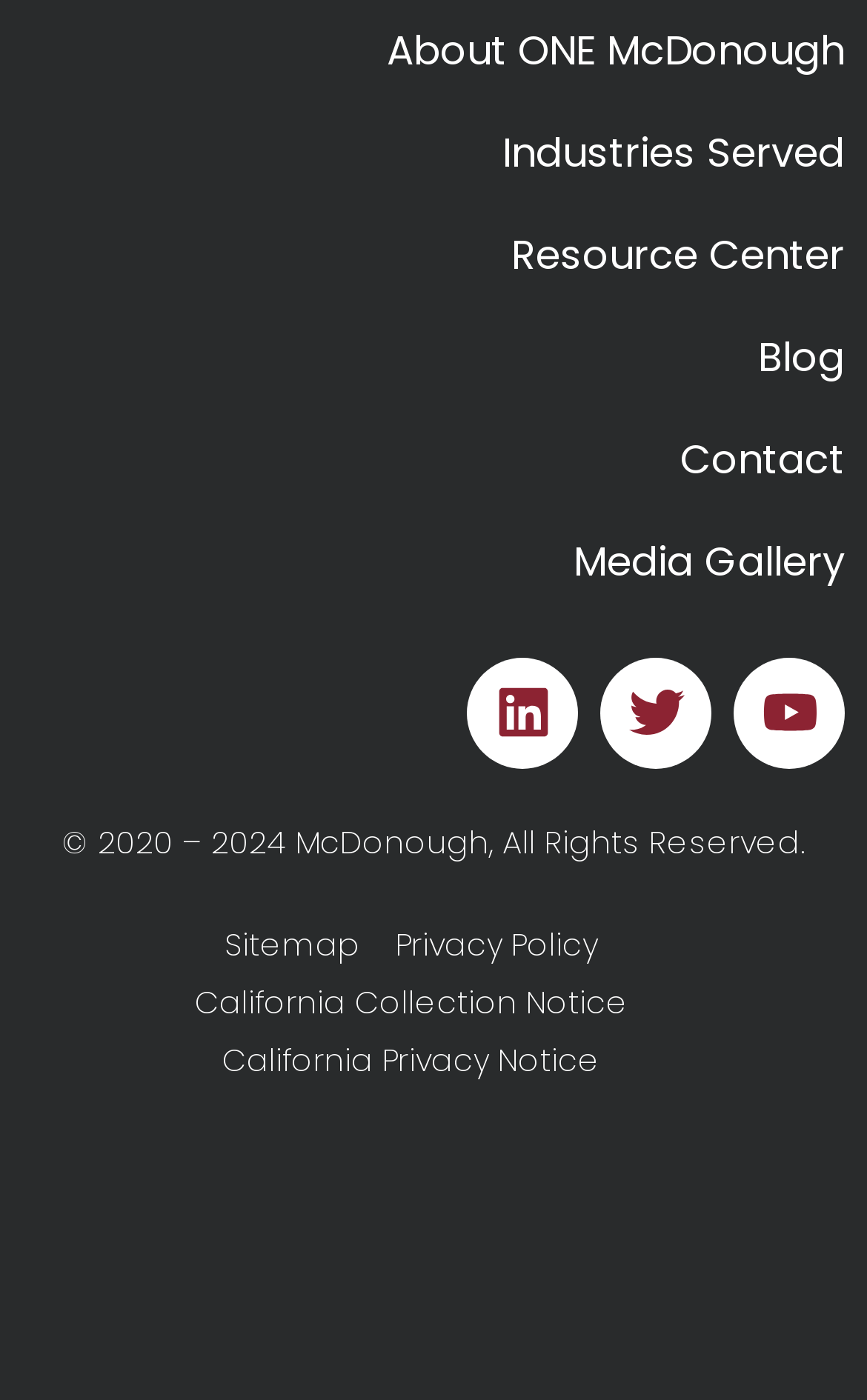Provide the bounding box coordinates of the HTML element described by the text: "Sitemap". The coordinates should be in the format [left, top, right, bottom] with values between 0 and 1.

[0.259, 0.654, 0.415, 0.695]